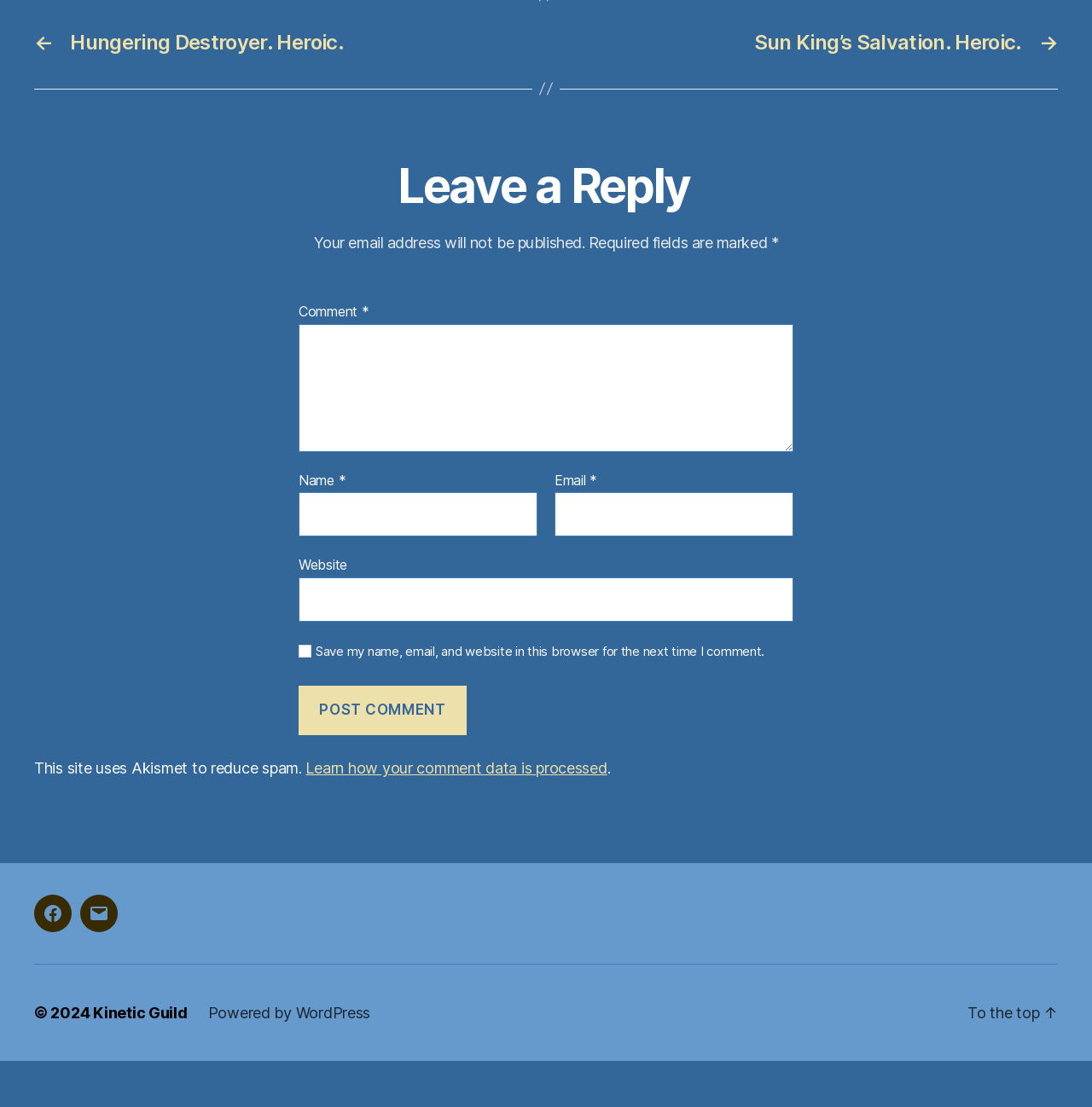Please locate the bounding box coordinates of the element that needs to be clicked to achieve the following instruction: "Click on the 'Facebook' social link". The coordinates should be four float numbers between 0 and 1, i.e., [left, top, right, bottom].

[0.031, 0.85, 0.066, 0.883]